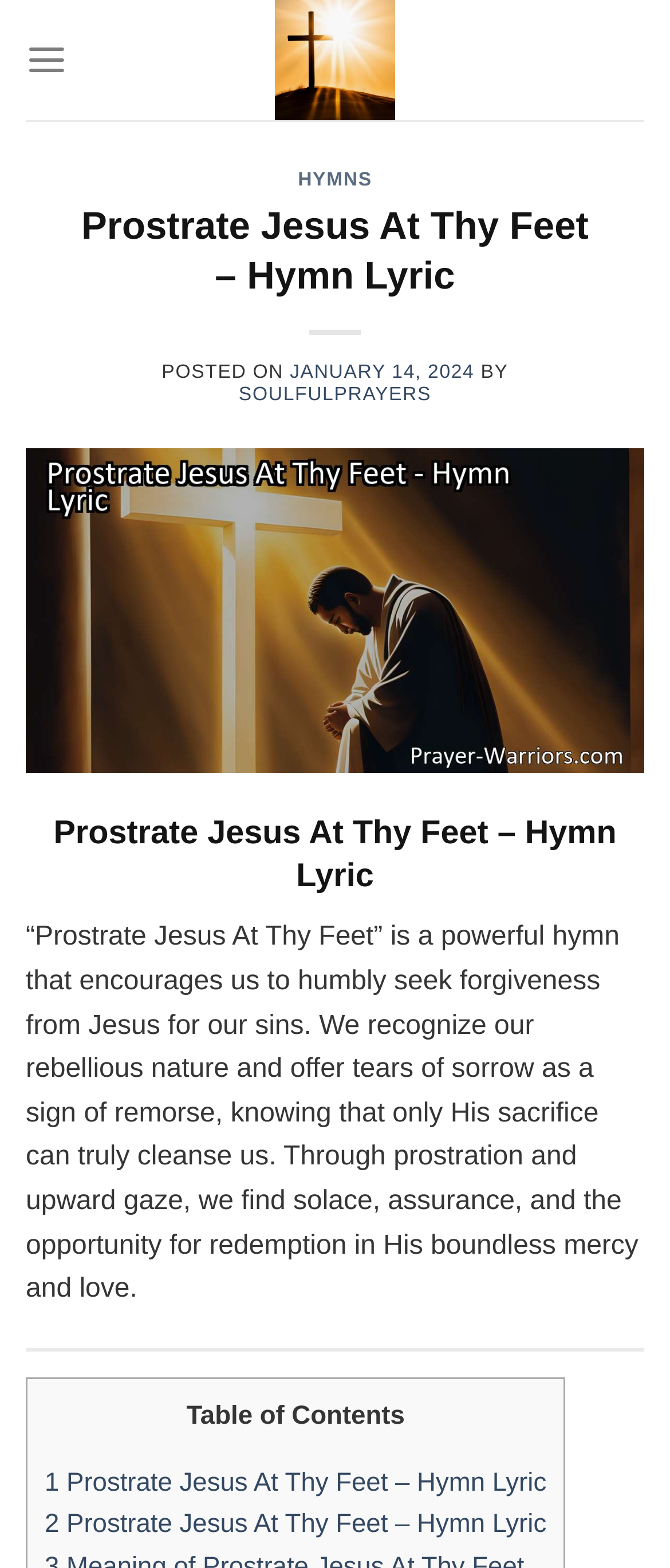Identify the bounding box coordinates for the region to click in order to carry out this instruction: "Expand the 'Menu'". Provide the coordinates using four float numbers between 0 and 1, formatted as [left, top, right, bottom].

[0.038, 0.011, 0.101, 0.065]